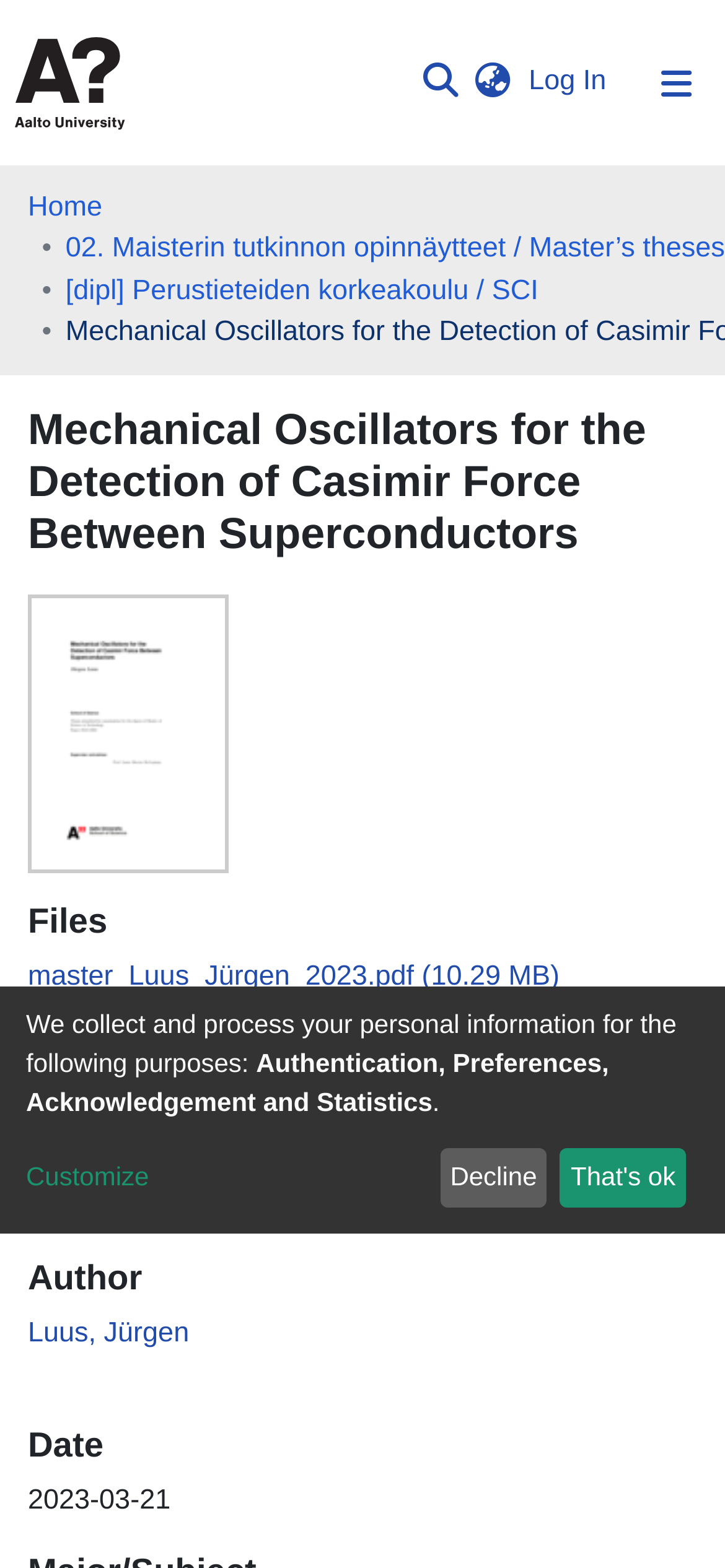What is the title of the publication?
Refer to the image and give a detailed response to the question.

The title of the publication can be found in the main content area, where there is a heading element with the same text.